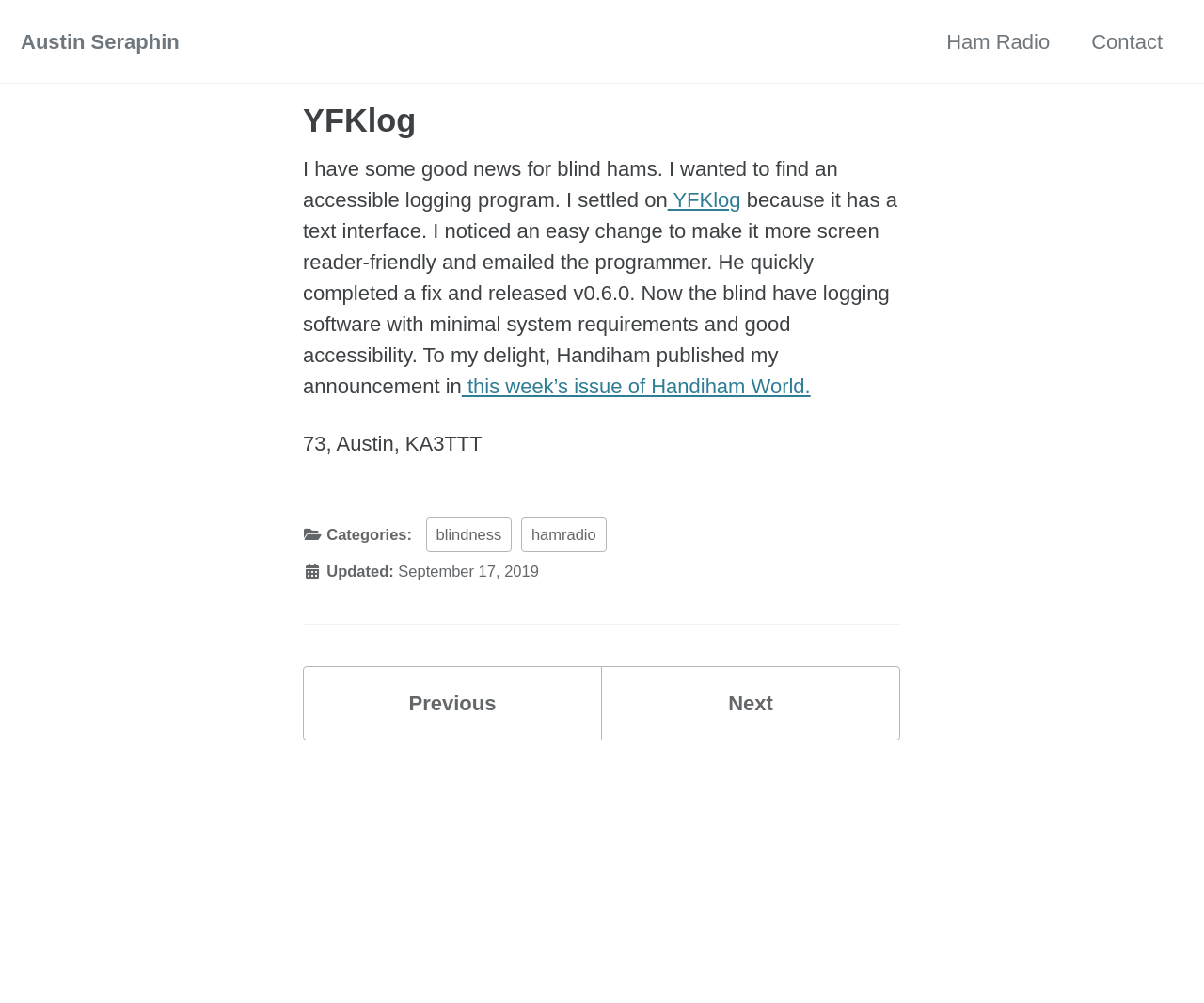Using the details from the image, please elaborate on the following question: What is the author's call sign?

The author signs off with '73, Austin, KA3TTT' at the end of the article, indicating that KA3TTT is their call sign.